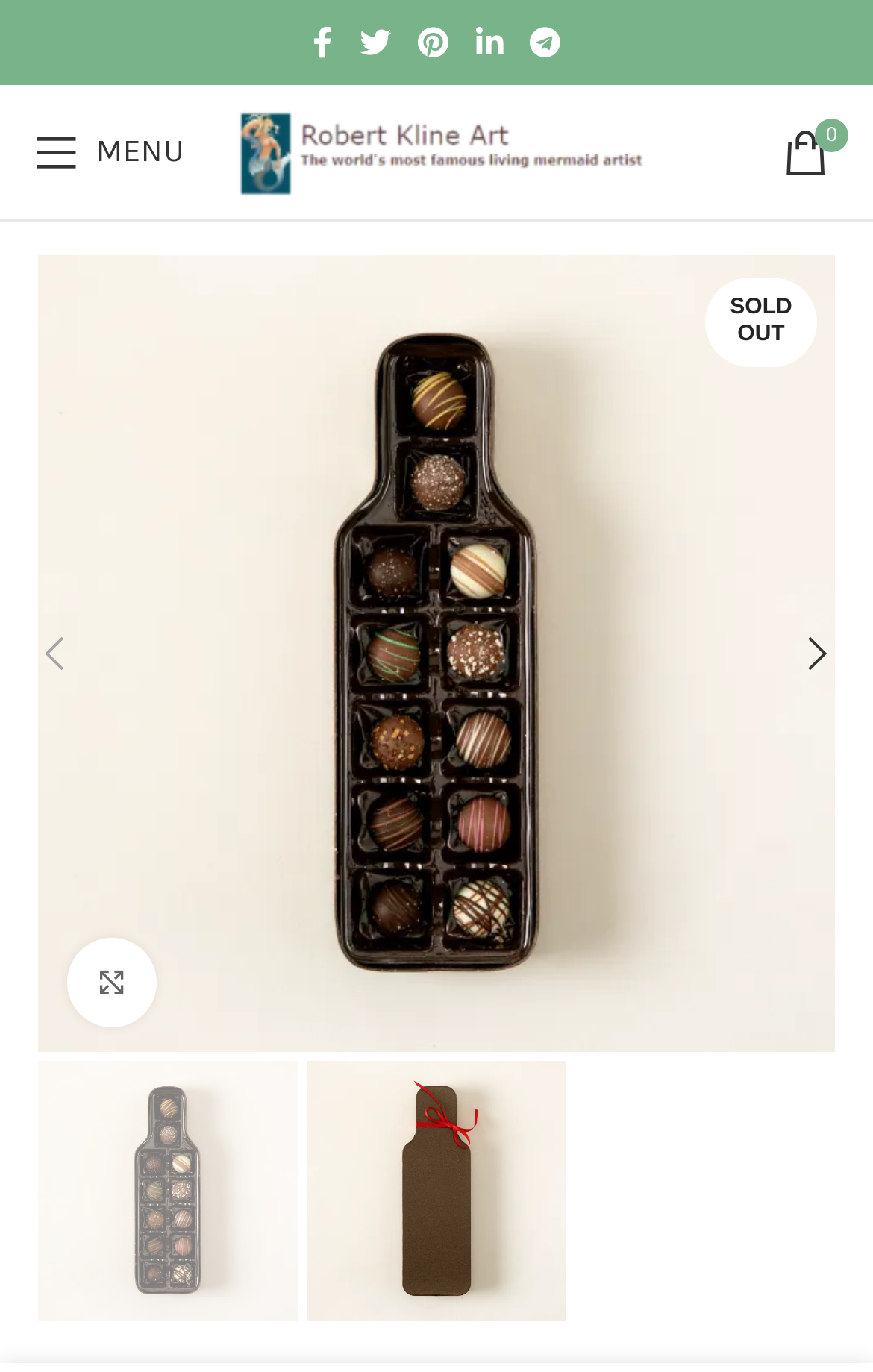Please answer the following question as detailed as possible based on the image: 
What is the status of the product?

The product, Bottle-of-Wine Chocolate Truffles Box, is currently sold out, as indicated by the 'SOLD OUT' text on the webpage.